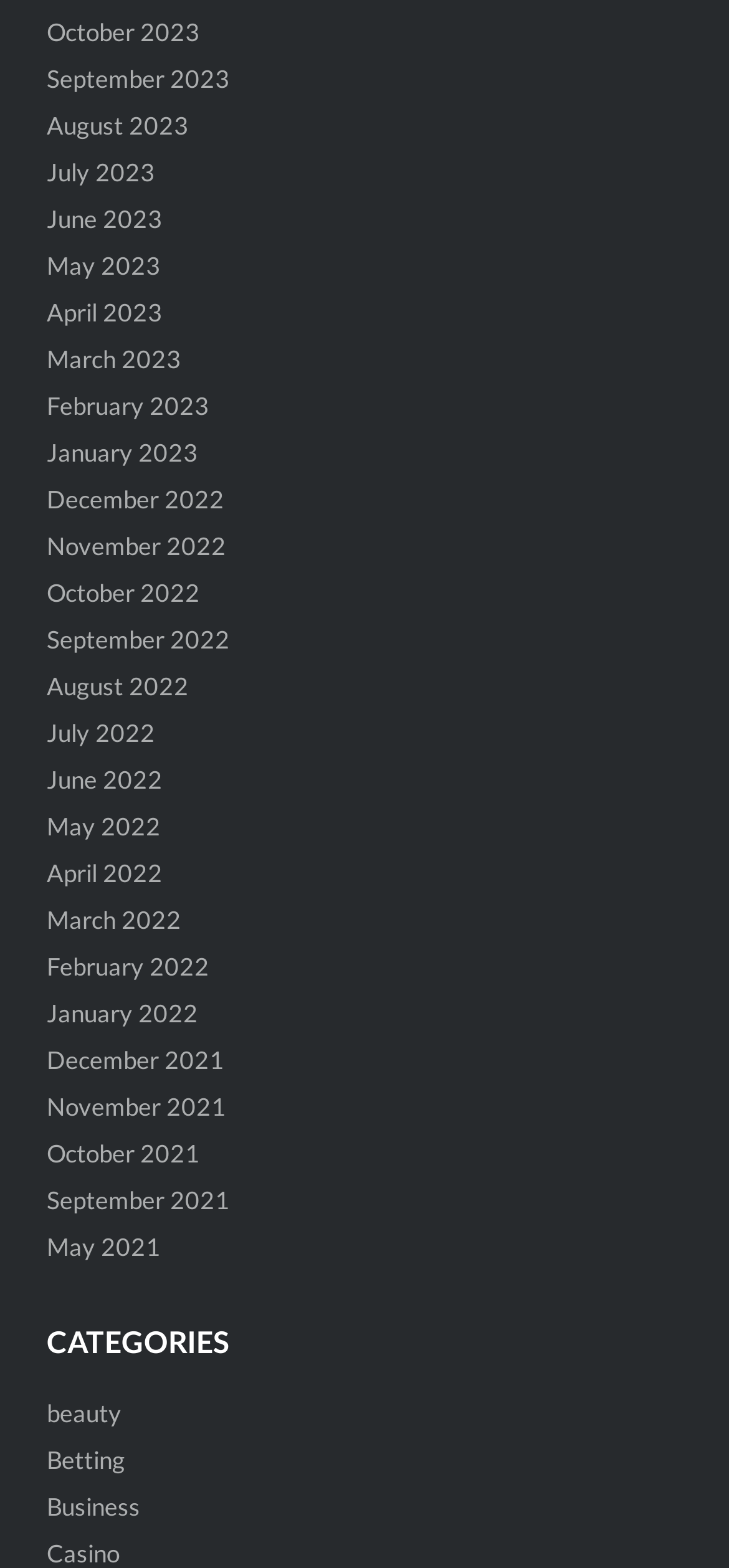Determine the bounding box coordinates for the UI element described. Format the coordinates as (top-left x, top-left y, bottom-right x, bottom-right y) and ensure all values are between 0 and 1. Element description: September 2022

[0.064, 0.398, 0.315, 0.417]